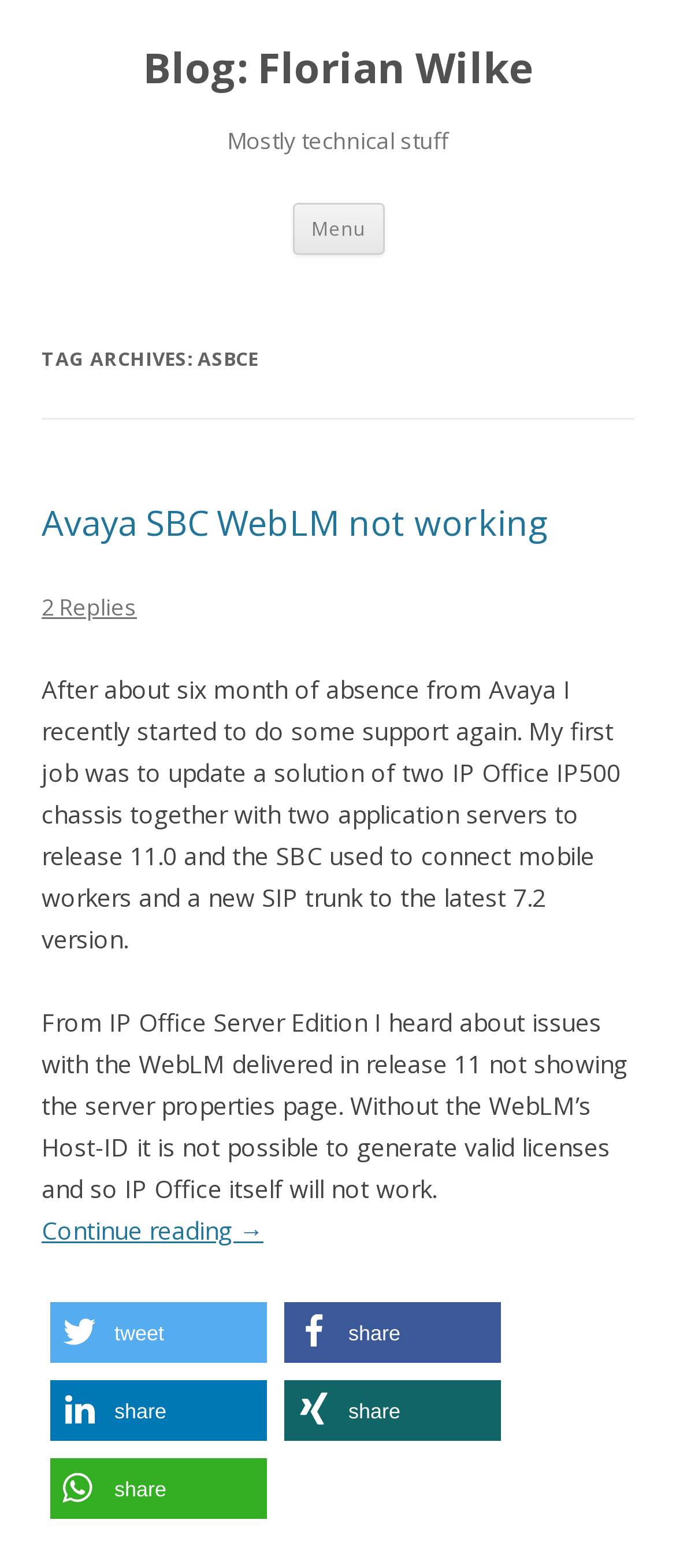Describe the entire webpage, focusing on both content and design.

The webpage is a blog archive page titled "Blog: Florian Wilke" with a subtitle "Mostly technical stuff". At the top, there is a menu button and a "Skip to content" link. Below the title, there is a header section with a tag archive title "TAG ARCHIVES: ASBCE". 

Under the header section, there is a blog post titled "Avaya SBC WebLM not working" with a link to the post and a "2 Replies" link indicating the number of comments. The post has a brief introduction describing the author's experience with Avaya support and the issue with WebLM not showing the server properties page. 

The post is followed by a "Continue reading →" link. At the bottom of the post, there are social media sharing buttons for Twitter, Facebook, LinkedIn, XING, and Whatsapp, each with an icon and a "share" label.